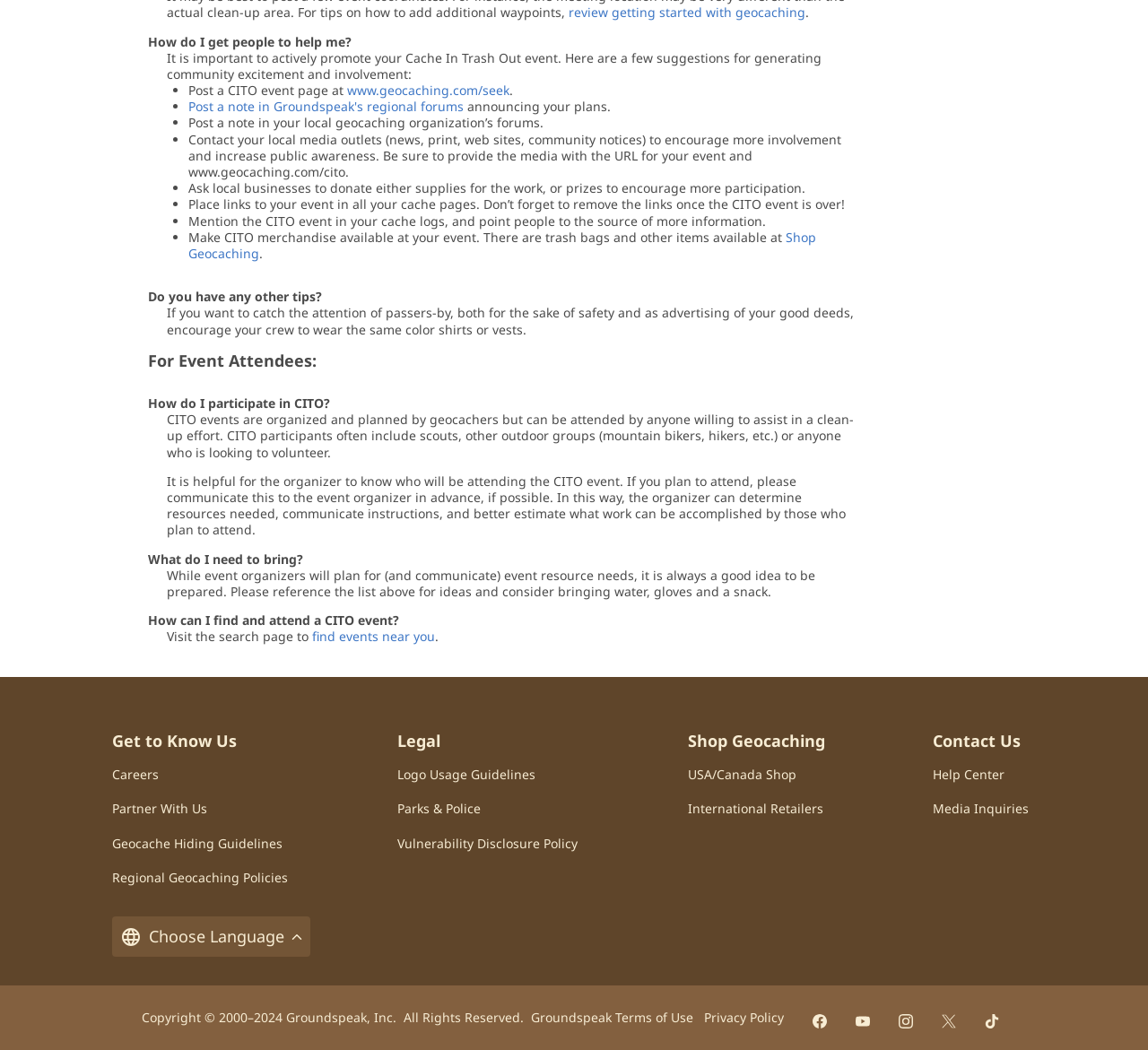Identify the bounding box coordinates of the area you need to click to perform the following instruction: "Find events near you".

[0.272, 0.598, 0.379, 0.614]